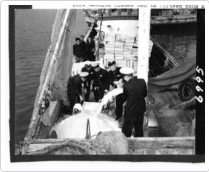Create a detailed narrative for the image.

The image, titled "Photo 6995," depicts a group of students from the Yosu Fisheries School engaged in a practical training exercise on a fishing vessel. They are shown loading flaked ice, essential for preserving their catch, in preparation for a fishing excursion. This historical photograph reflects the students' hands-on learning experience at the school, which operates two trawlers and integrates fishing expeditions into its training curriculum. The backdrop of the serene water and the vessel's equipment emphasizes the maritime setting and the vocational nature of the education being provided. This image is part of a collection associated with the United Nations Korean Reconstruction Agency (UNKRA), which worked to support such educational initiatives in the country during the 1950s.